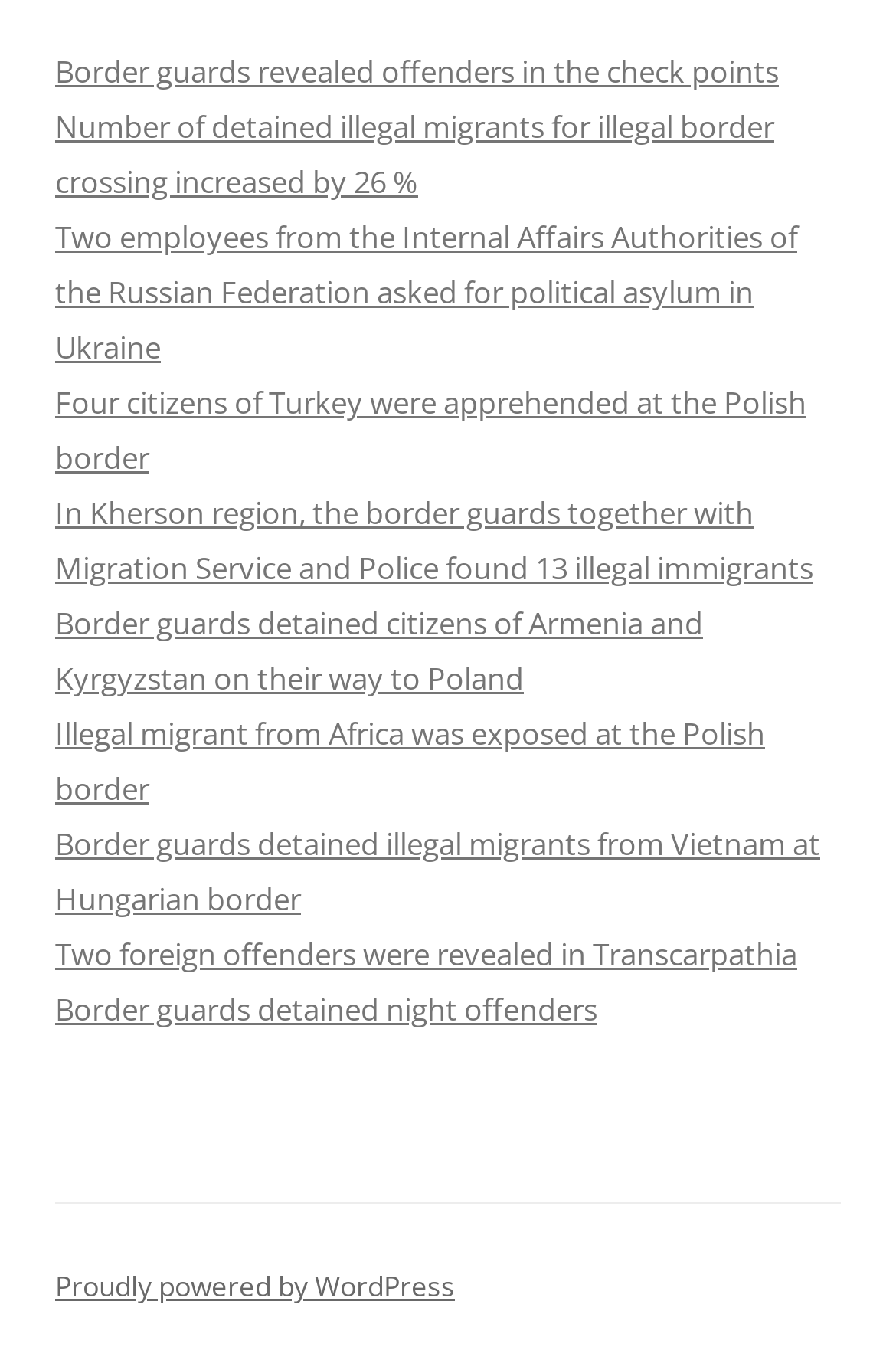Refer to the image and provide an in-depth answer to the question: 
What is the topic of the news articles?

After analyzing the text of the link elements, I noticed that all of them are related to border control, migration, and law enforcement. This suggests that the topic of the news articles on this page is border control and related issues.